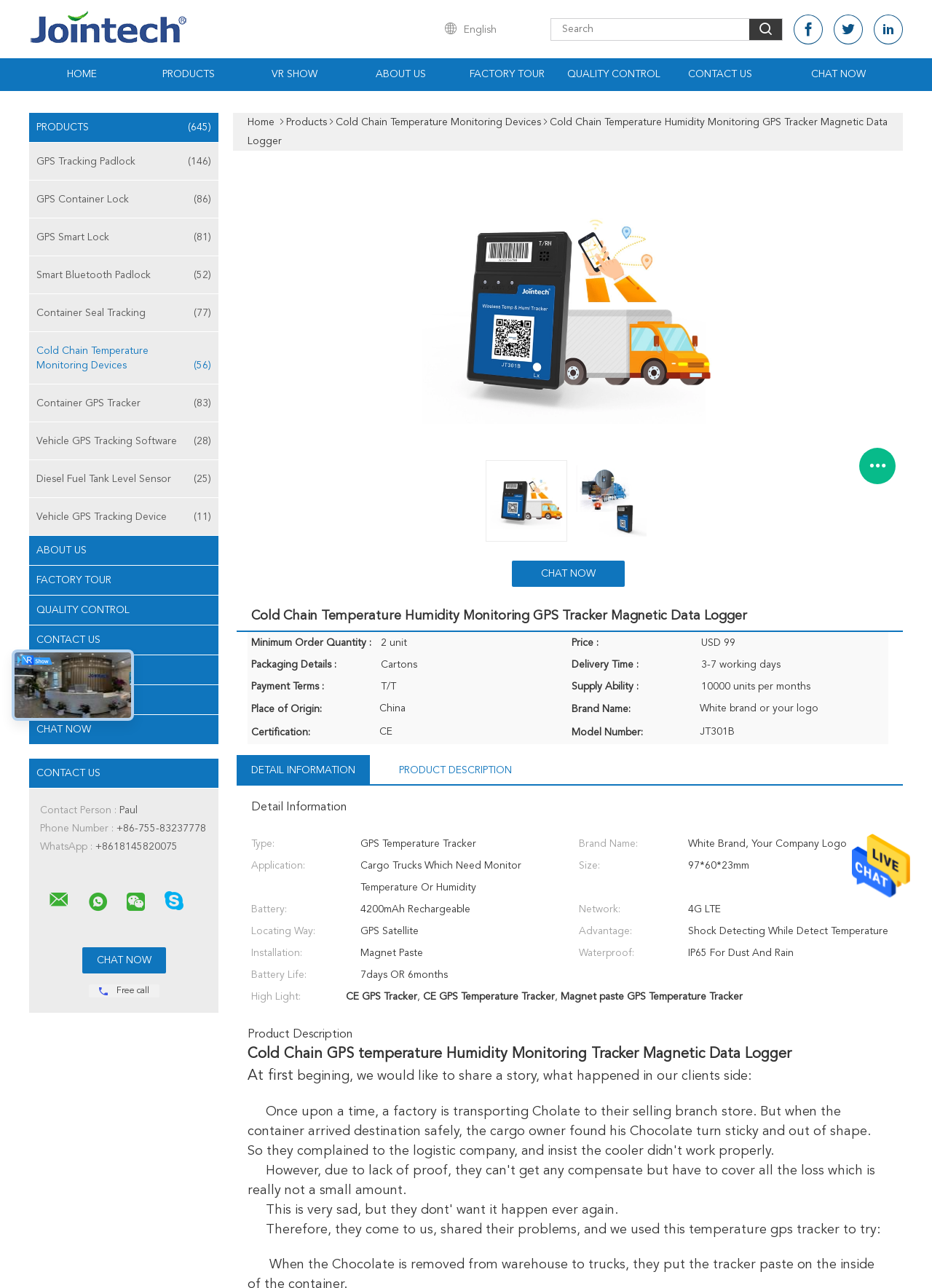Using the description: "Products", identify the bounding box of the corresponding UI element in the screenshot.

[0.145, 0.045, 0.259, 0.071]